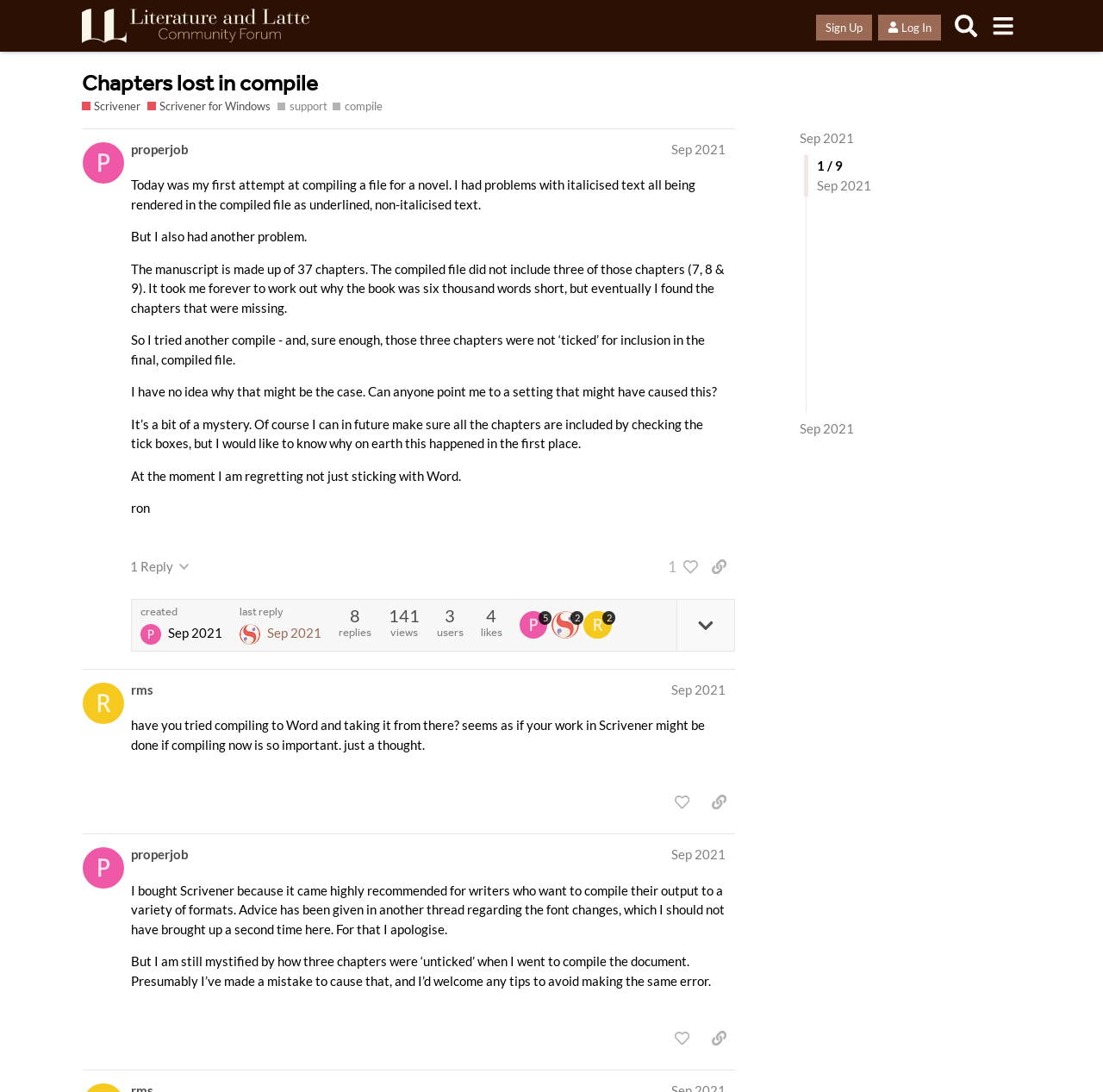What is the main heading of this webpage? Please extract and provide it.

Chapters lost in compile